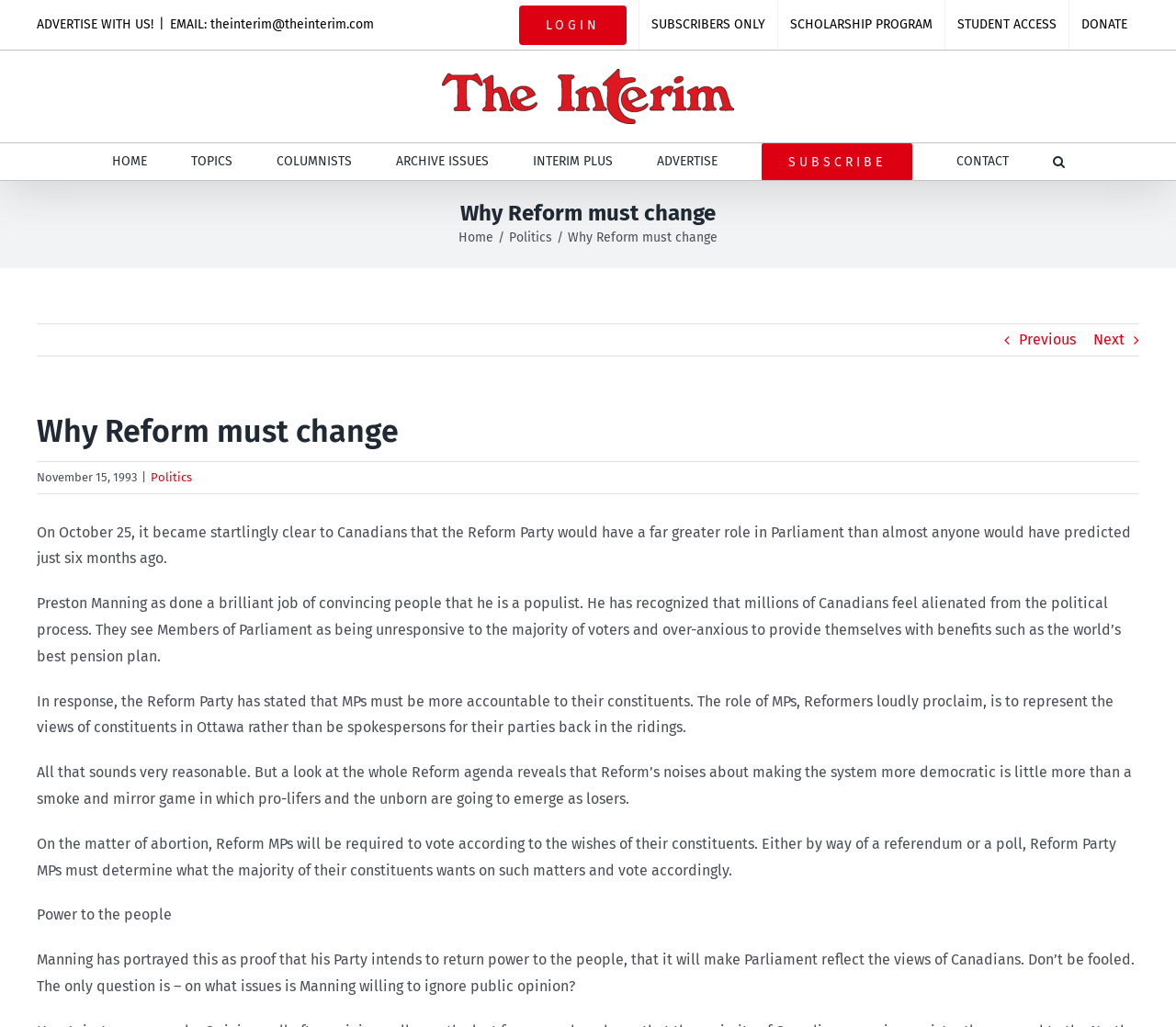Locate the bounding box coordinates of the item that should be clicked to fulfill the instruction: "Click on the 'LOGIN' link".

[0.431, 0.0, 0.543, 0.048]